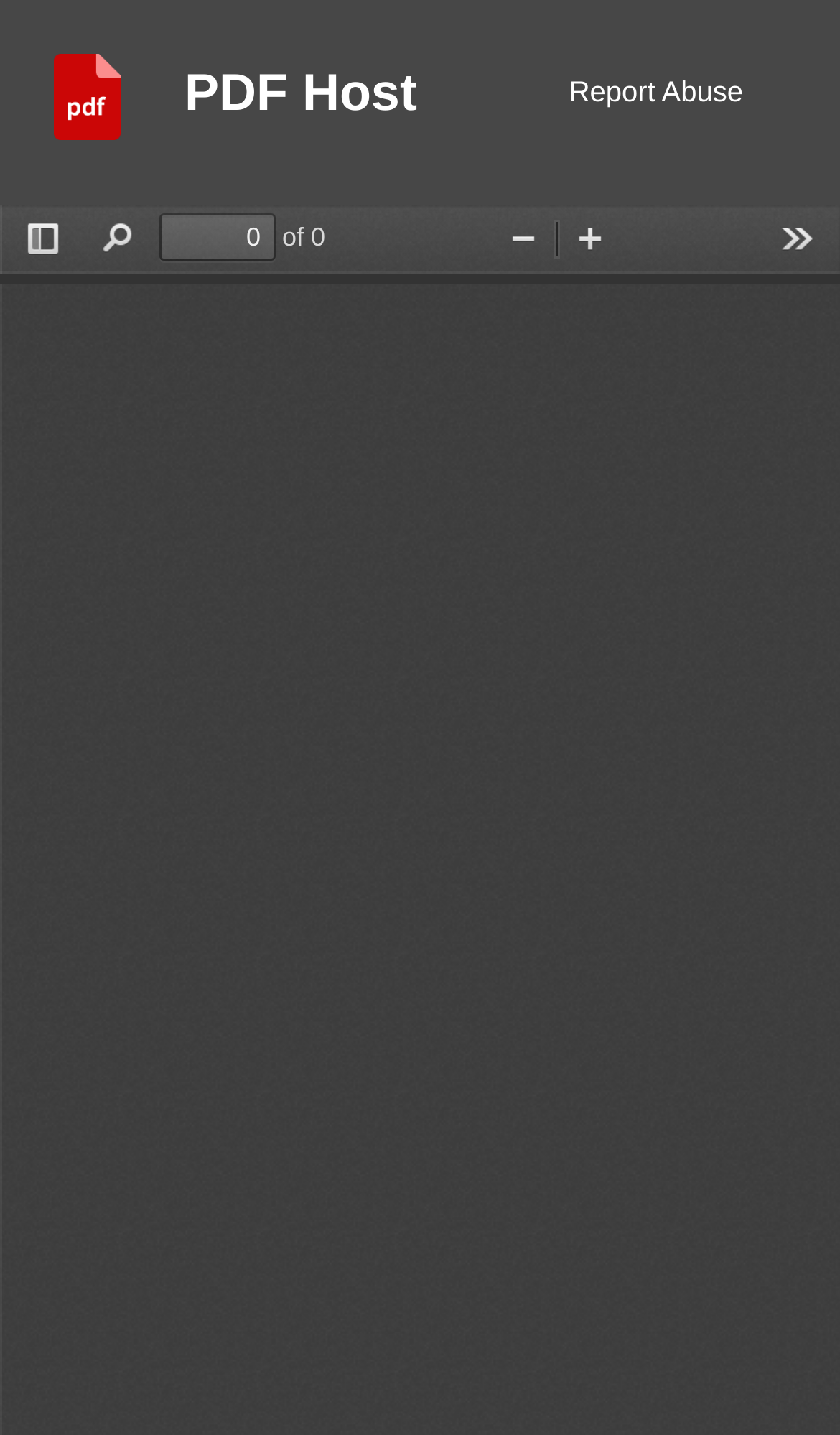Provide your answer to the question using just one word or phrase: What is the text next to the 'Page' spinbutton?

of 0